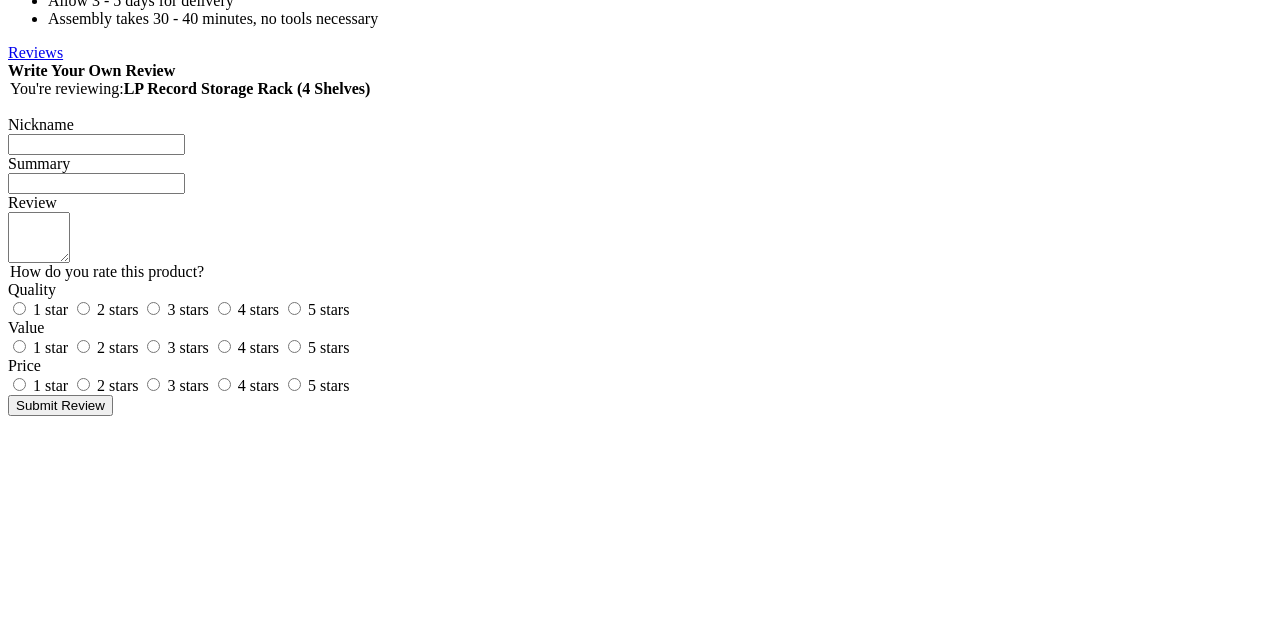Determine the bounding box coordinates for the HTML element mentioned in the following description: "Submit Review". The coordinates should be a list of four floats ranging from 0 to 1, represented as [left, top, right, bottom].

[0.006, 0.618, 0.088, 0.651]